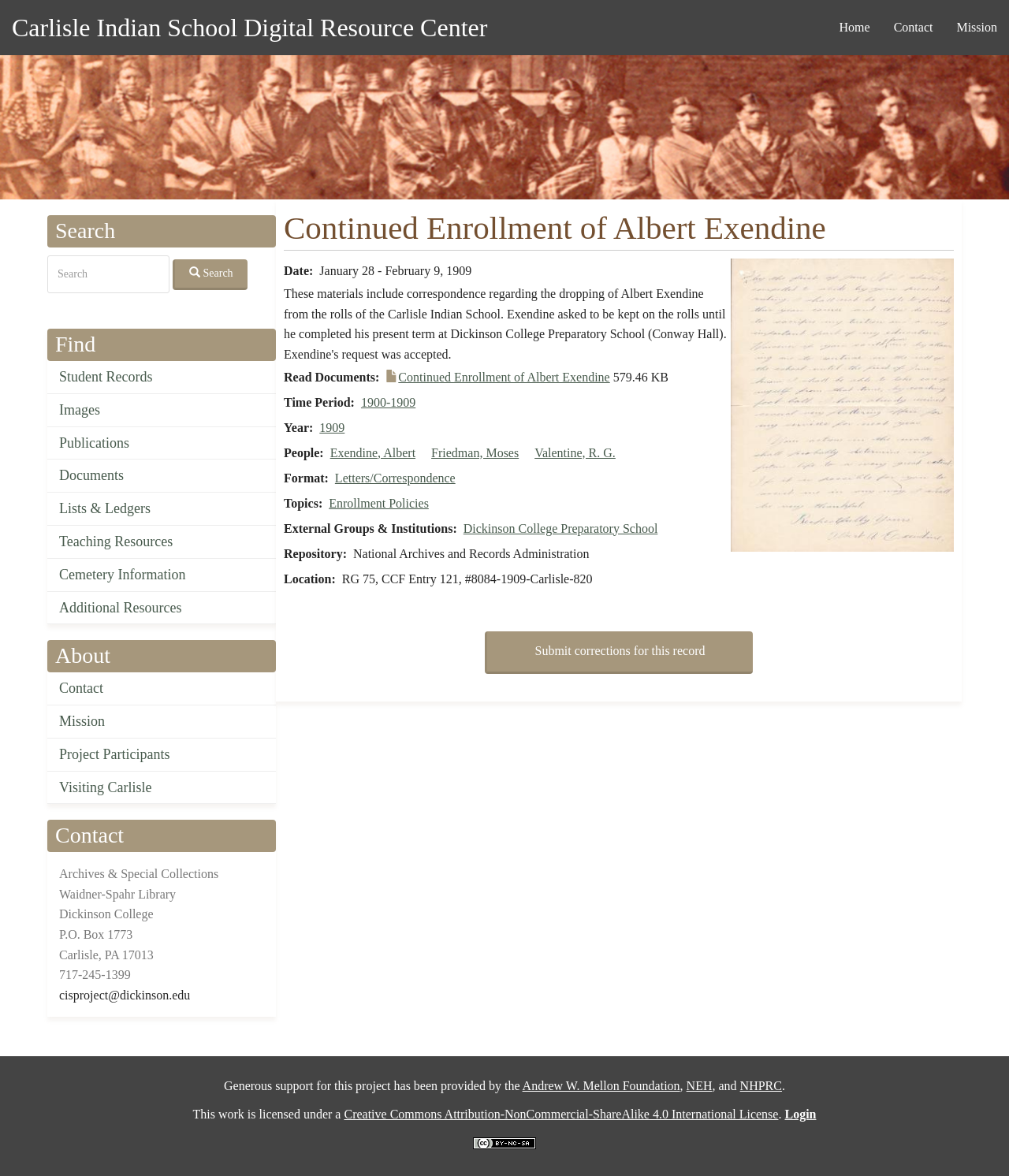Locate and provide the bounding box coordinates for the HTML element that matches this description: "Submit corrections for this record".

[0.281, 0.537, 0.945, 0.573]